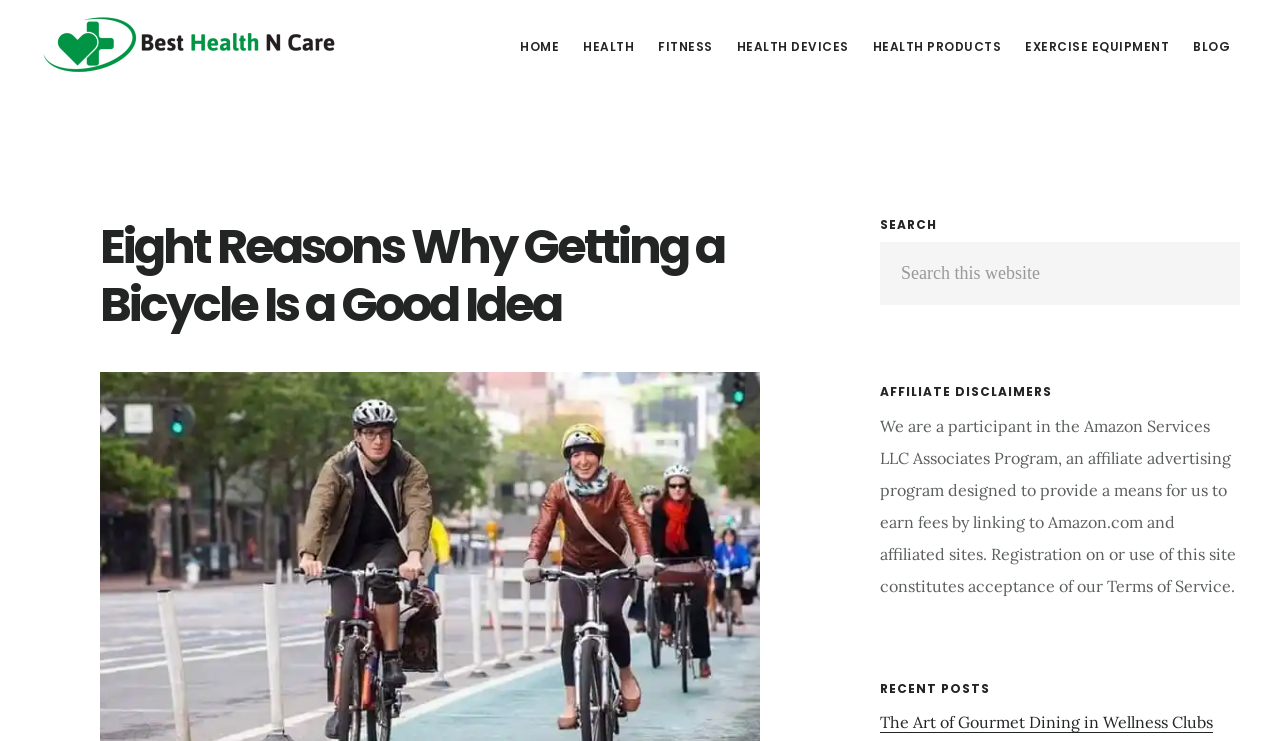What is the name of the website?
Please answer the question as detailed as possible.

I determined the name of the website by looking at the link element with the text 'BEST HEALTH N CARE' at the top of the webpage, which is likely to be the website's logo or title.